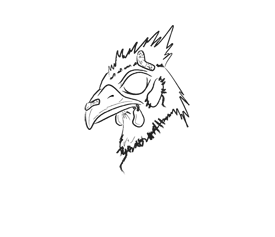Provide an in-depth description of the image.

The image features an artistic rendering of a chicken's head, depicted in a stylized, sketch-like manner. The drawing showcases exaggerated features, such as a prominent beak and unkempt feathers, adding a whimsical and somewhat surreal quality. Notably, the chicken has a disjointed, expressive posture with a droopy tongue, suggesting a quirky, cartoonish demeanor. A small insect is perched on the chicken's head, contributing to the illustration's playful and humorous essence. The overall aesthetic is minimalist, with clean lines against a plain background, highlighting the uniqueness of the character while inviting viewers to explore its intriguing expression.